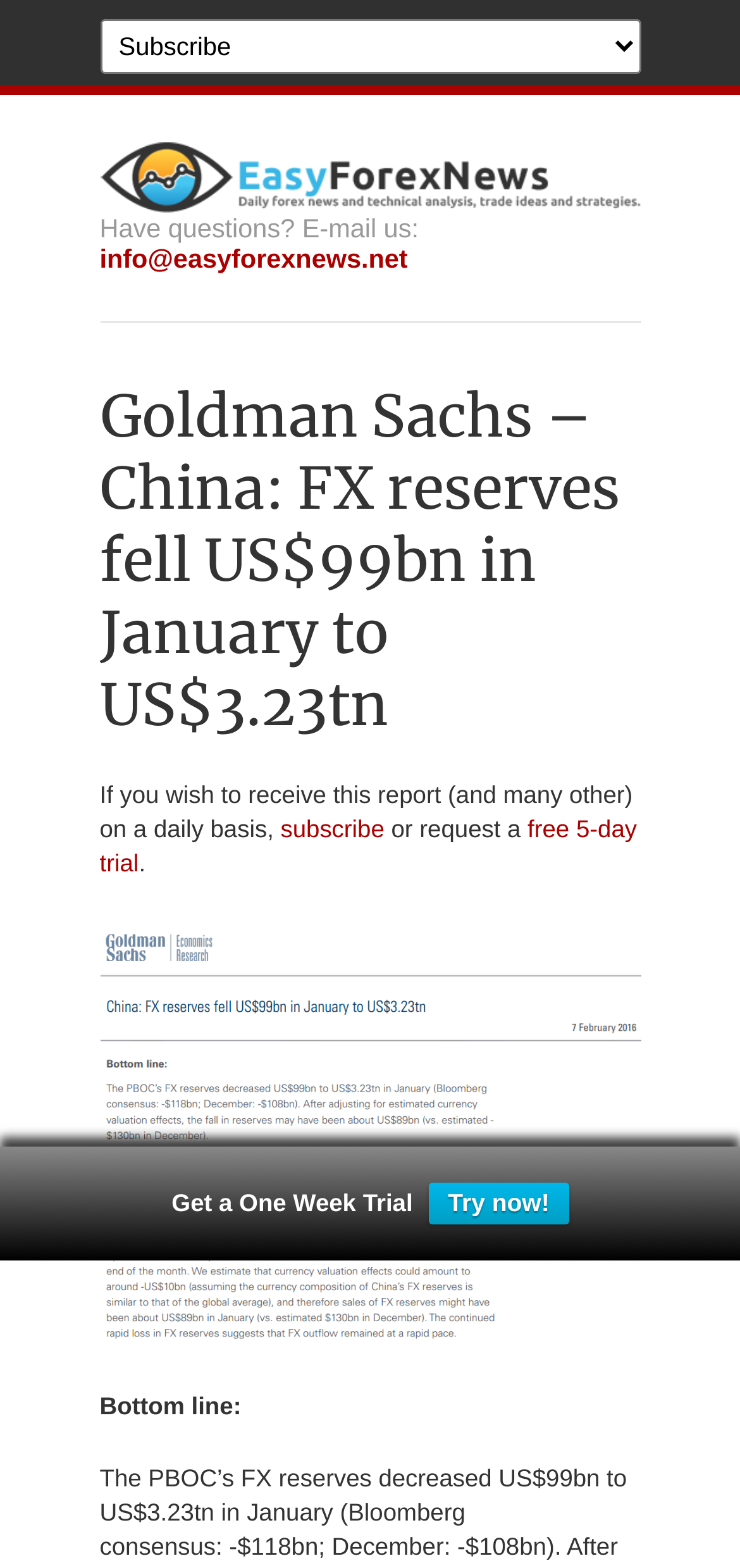Look at the image and give a detailed response to the following question: What is the name of the research institution mentioned?

The answer can be found in the image element with the text 'Goldman Sachs Research'. This is the name of the research institution mentioned on the webpage.